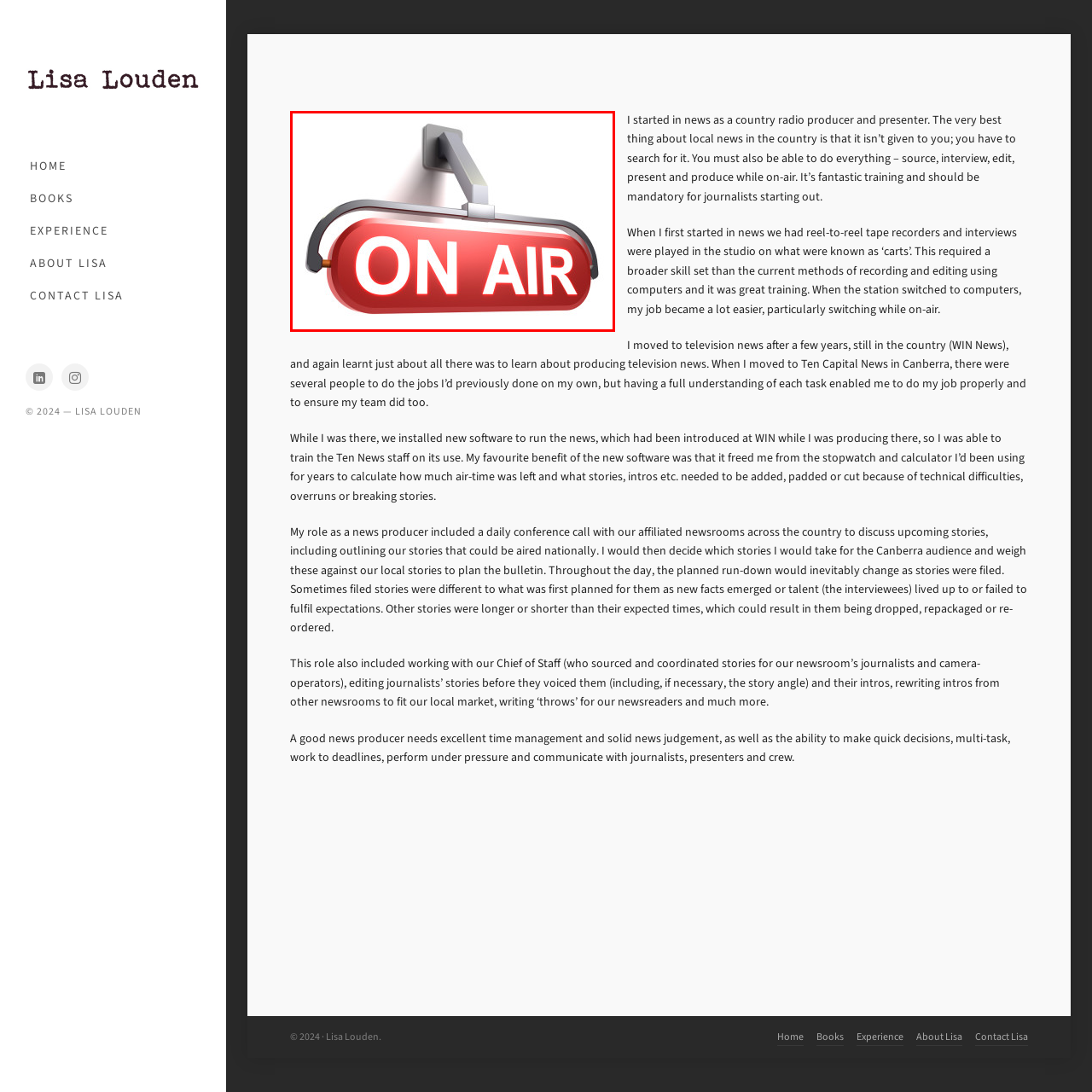Examine the image within the red boundary and respond with a single word or phrase to the question:
What is the purpose of the 'ON AIR' sign?

to indicate a live broadcast